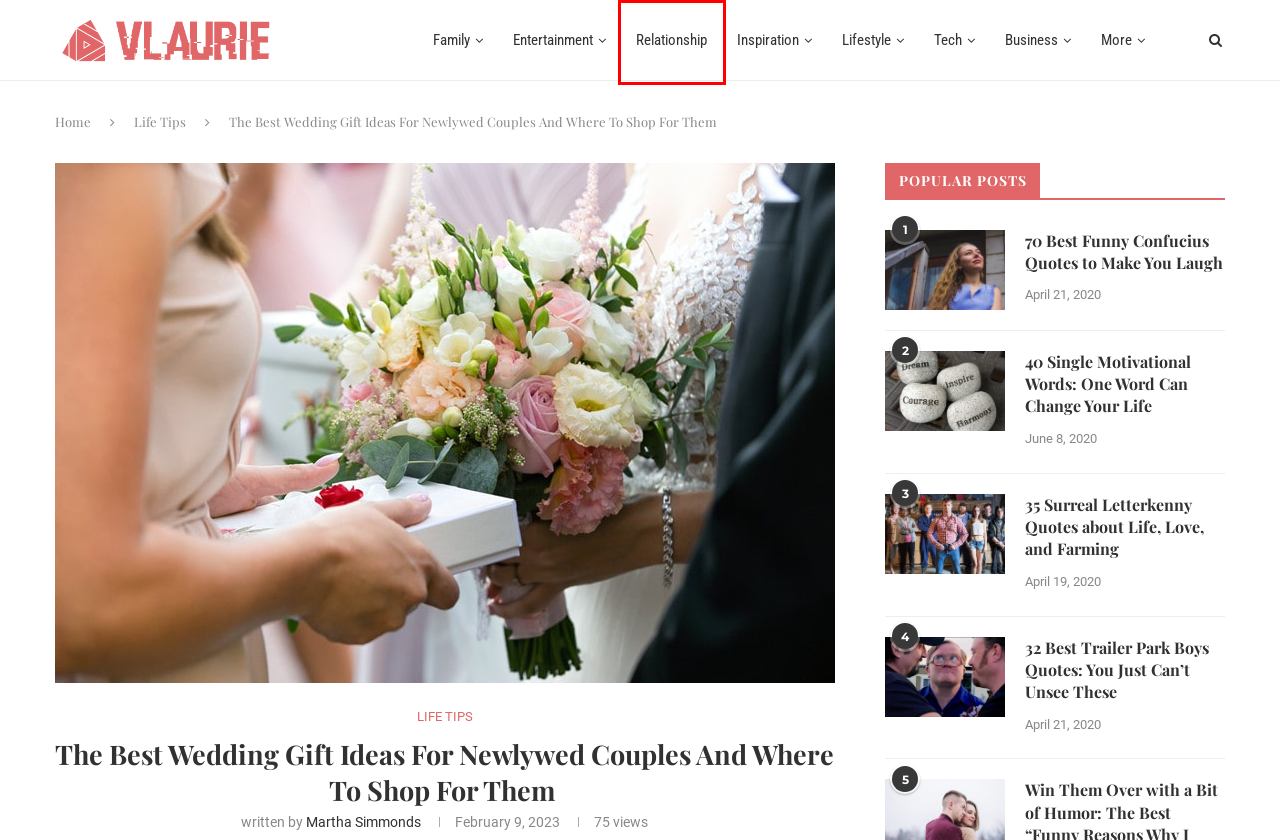You are provided with a screenshot of a webpage that has a red bounding box highlighting a UI element. Choose the most accurate webpage description that matches the new webpage after clicking the highlighted element. Here are your choices:
A. 35 Surreal Letterkenny Quotes about Life, Love, and Farming
B. 40 Single Motivational Words: One Word Can Change Your Life
C. 32 Best Trailer Park Boys Quotes: You Just Can’t Unsee These
D. Family  - Vlaurie
E. Life Tips  - Vlaurie
F. Business  - Vlaurie
G. Relationship  - Vlaurie
H. Entertainment  - Vlaurie

G